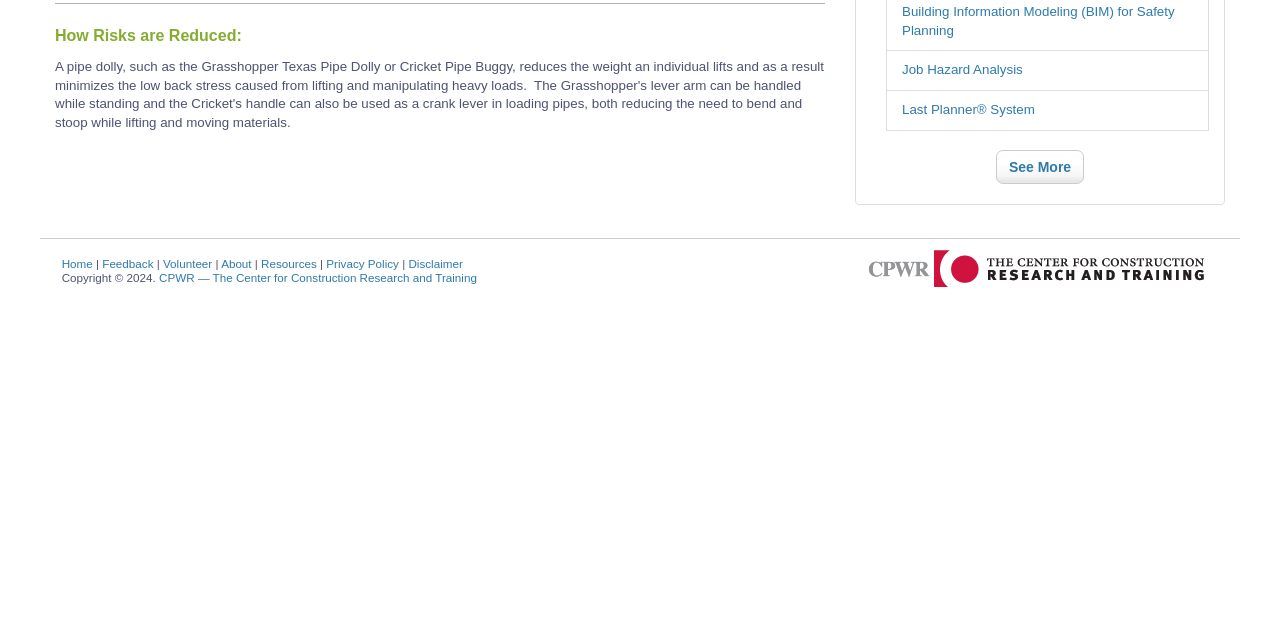From the webpage screenshot, identify the region described by 2024. Provide the bounding box coordinates as (top-left x, top-left y, bottom-right x, bottom-right y), with each value being a floating point number between 0 and 1.

None